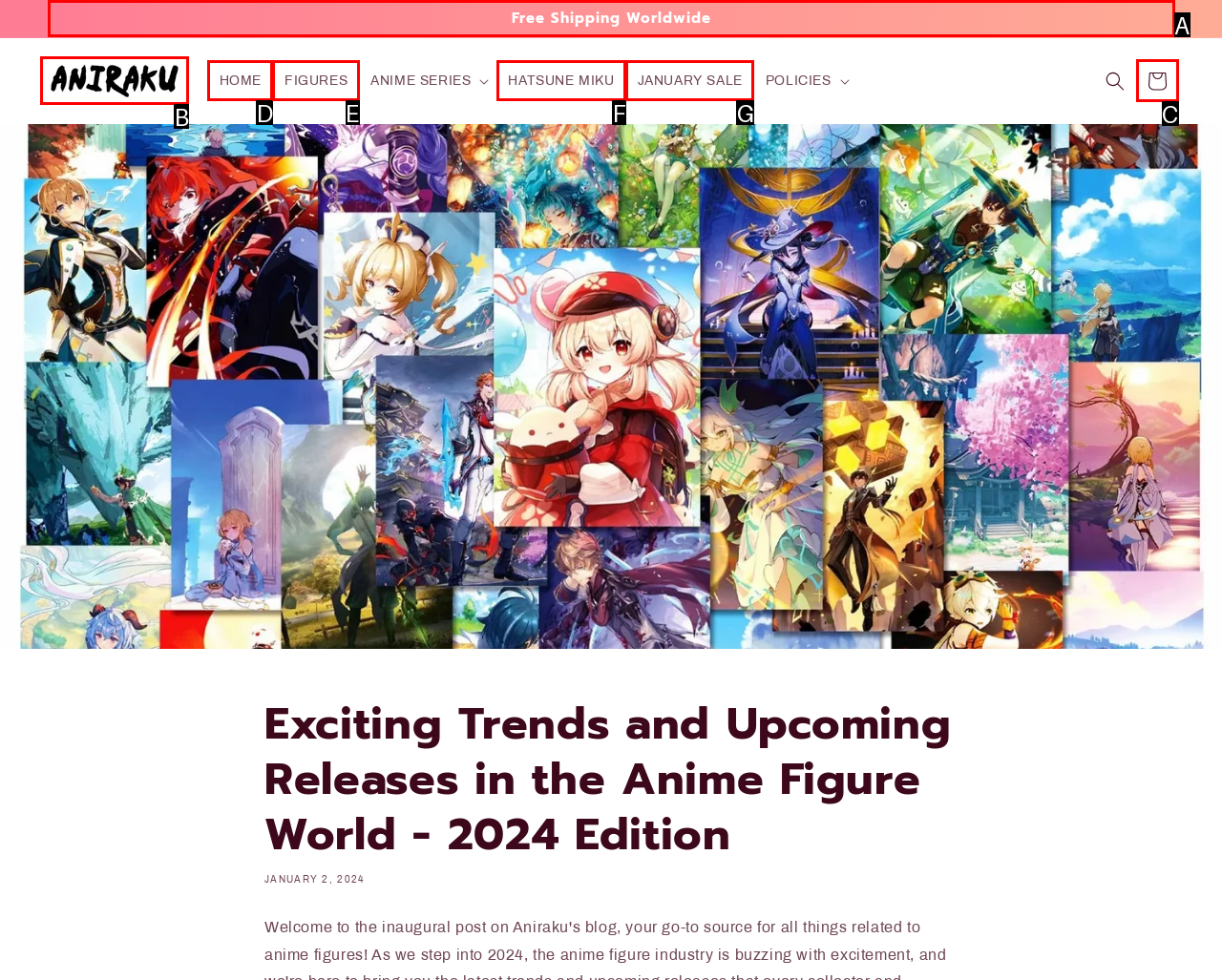Which HTML element fits the description: JANUARY SALE? Respond with the letter of the appropriate option directly.

G